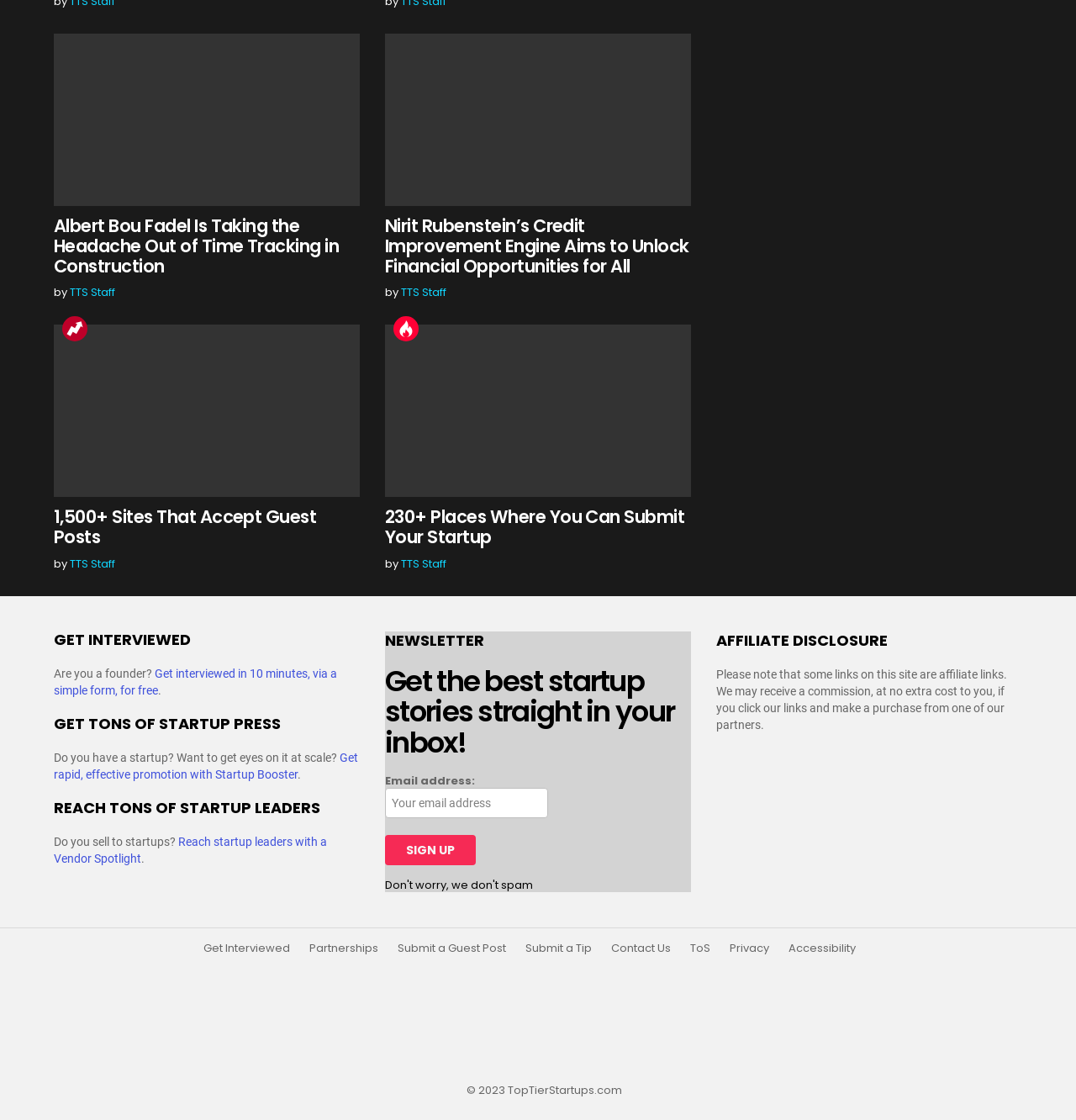What is the topic of the first article?
Using the screenshot, give a one-word or short phrase answer.

Time tracking in construction